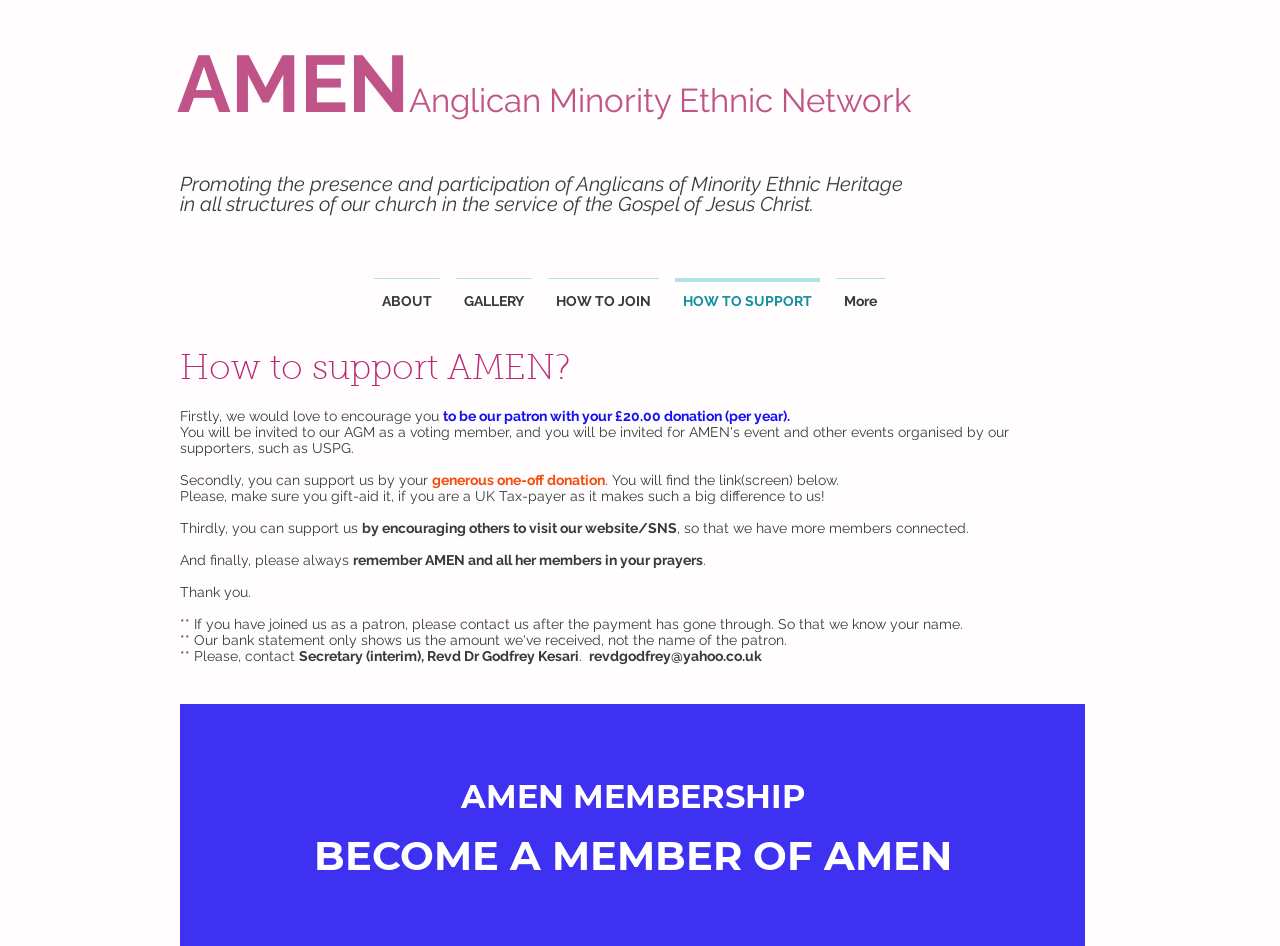Please identify the bounding box coordinates for the region that you need to click to follow this instruction: "Click on the email link to contact Secretary".

[0.46, 0.685, 0.595, 0.702]